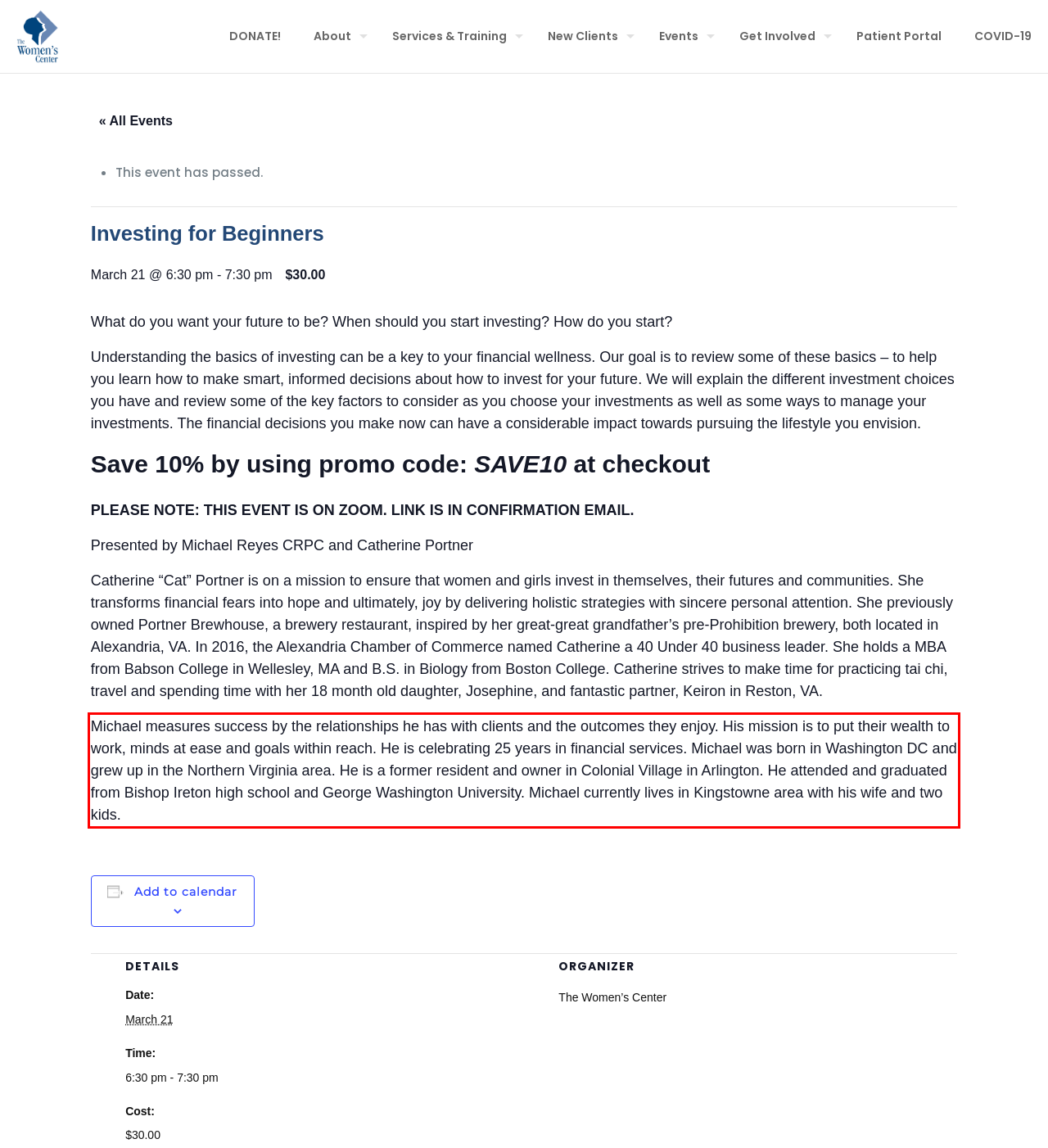You are provided with a screenshot of a webpage featuring a red rectangle bounding box. Extract the text content within this red bounding box using OCR.

Michael measures success by the relationships he has with clients and the outcomes they enjoy. His mission is to put their wealth to work, minds at ease and goals within reach. He is celebrating 25 years in financial services. Michael was born in Washington DC and grew up in the Northern Virginia area. He is a former resident and owner in Colonial Village in Arlington. He attended and graduated from Bishop Ireton high school and George Washington University. Michael currently lives in Kingstowne area with his wife and two kids.